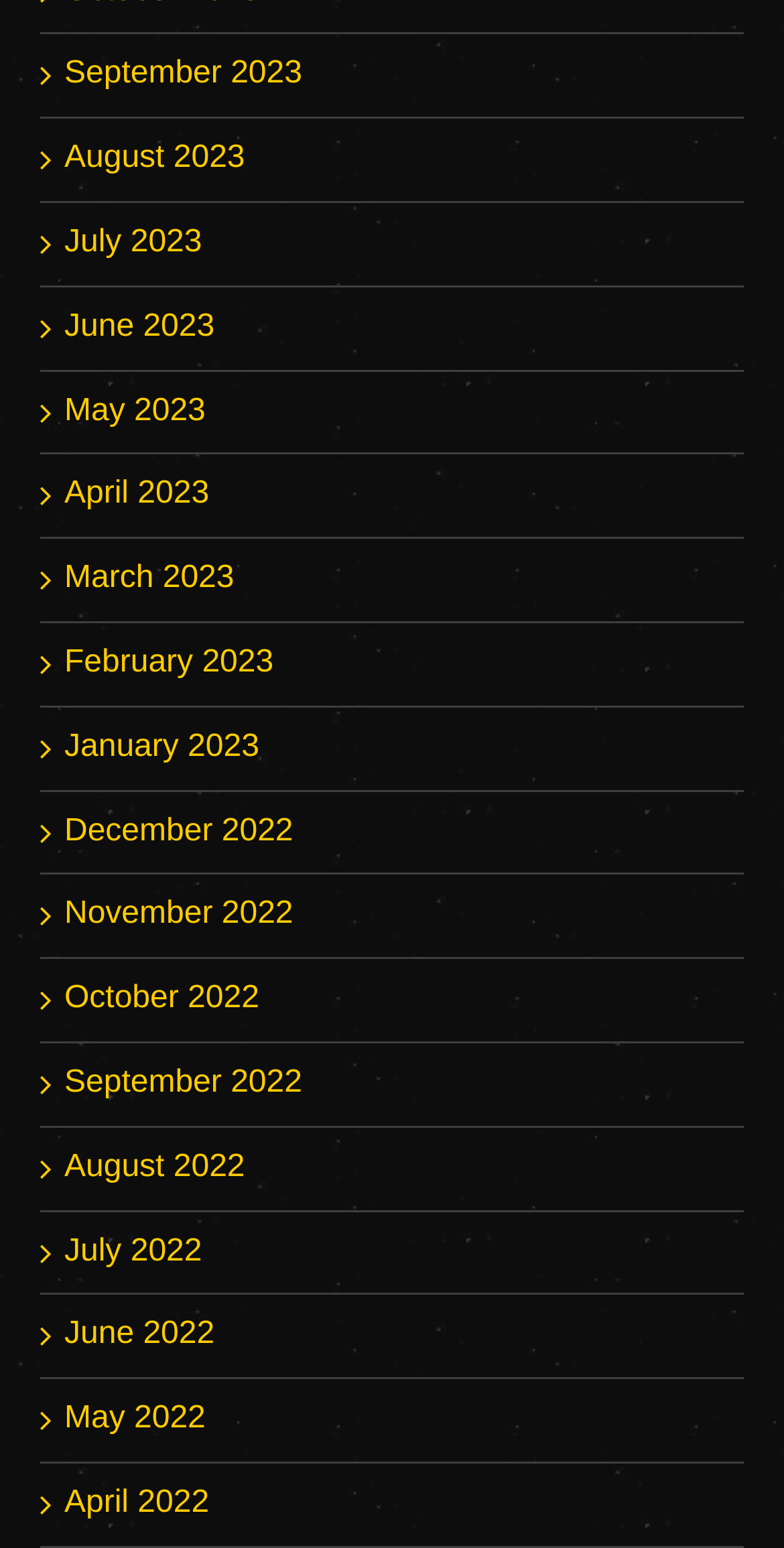Identify the bounding box coordinates for the element that needs to be clicked to fulfill this instruction: "view January 2023". Provide the coordinates in the format of four float numbers between 0 and 1: [left, top, right, bottom].

[0.082, 0.471, 0.331, 0.493]